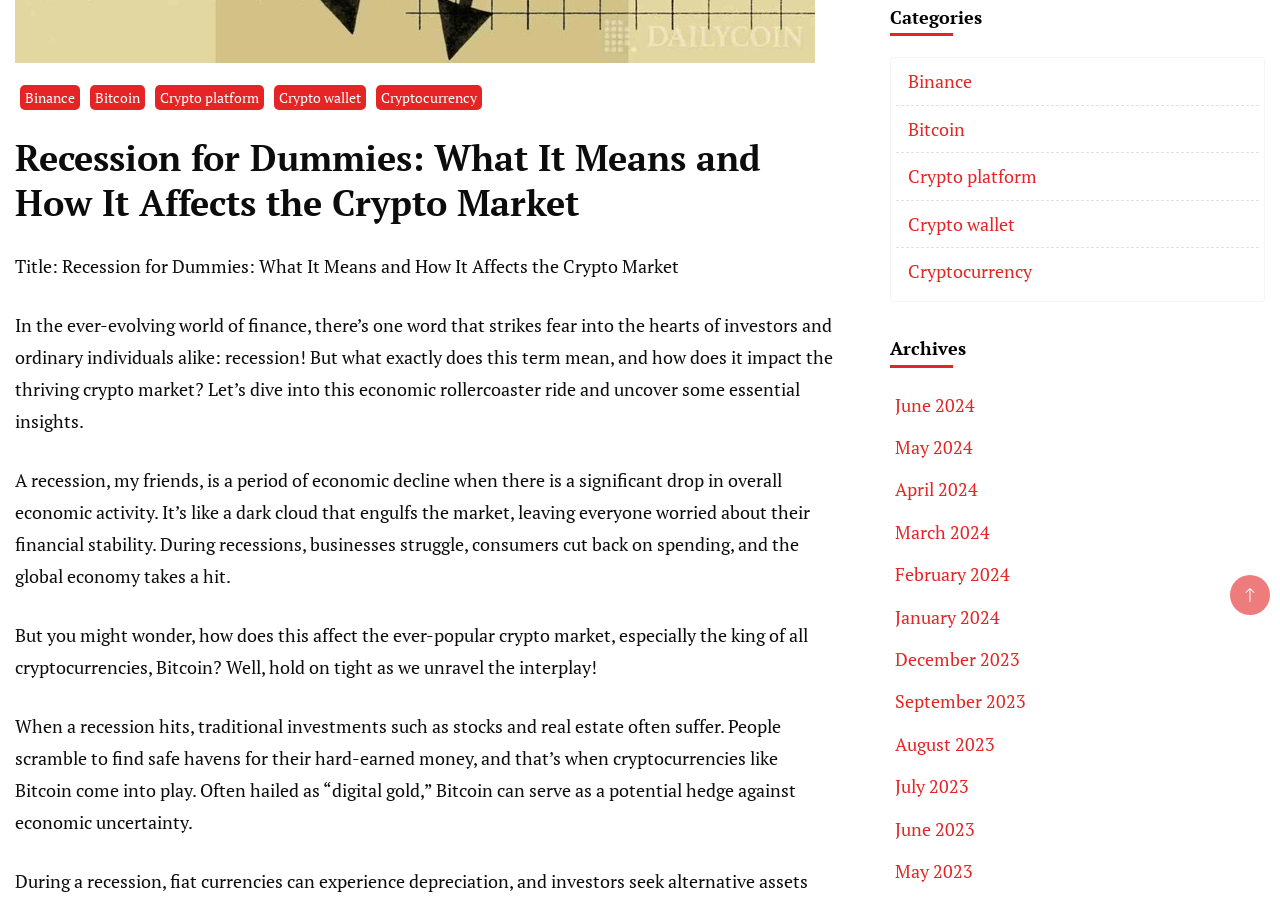Find the bounding box of the UI element described as: "Binance". The bounding box coordinates should be given as four float values between 0 and 1, i.e., [left, top, right, bottom].

[0.016, 0.095, 0.062, 0.122]